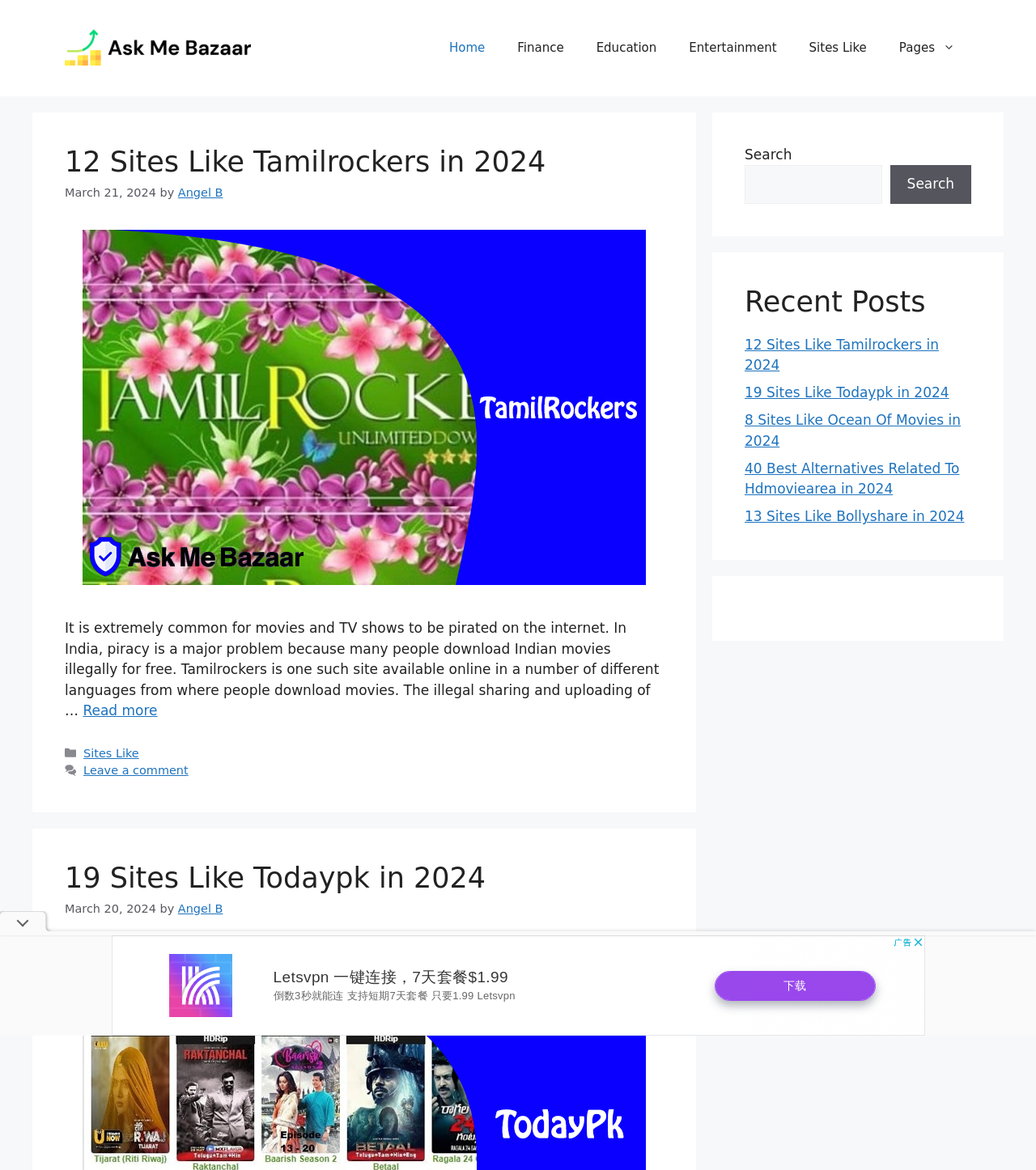How many recent posts are listed?
From the details in the image, provide a complete and detailed answer to the question.

In the 'Recent Posts' section, there are five links to different articles, which suggests that there are five recent posts listed.